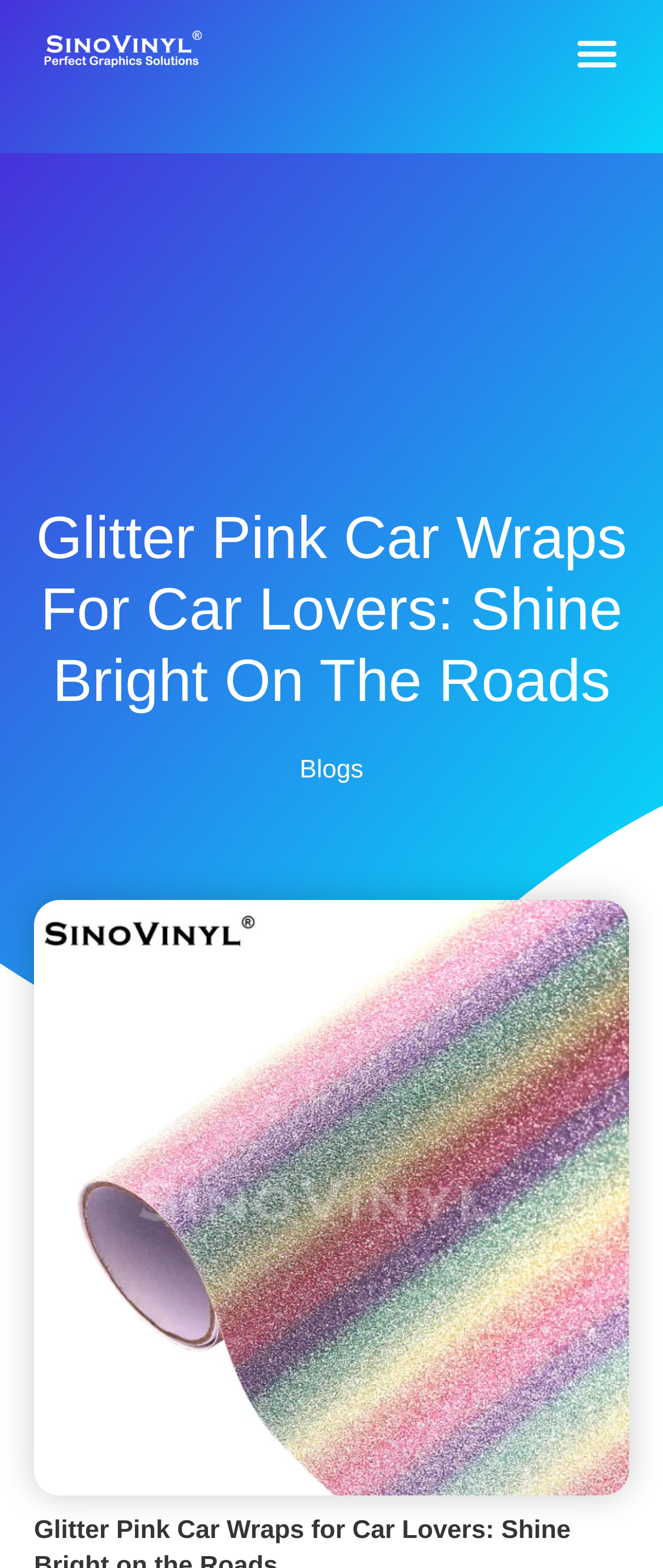Determine the main headline of the webpage and provide its text.

Glitter Pink Car Wraps For Car Lovers: Shine Bright On The Roads